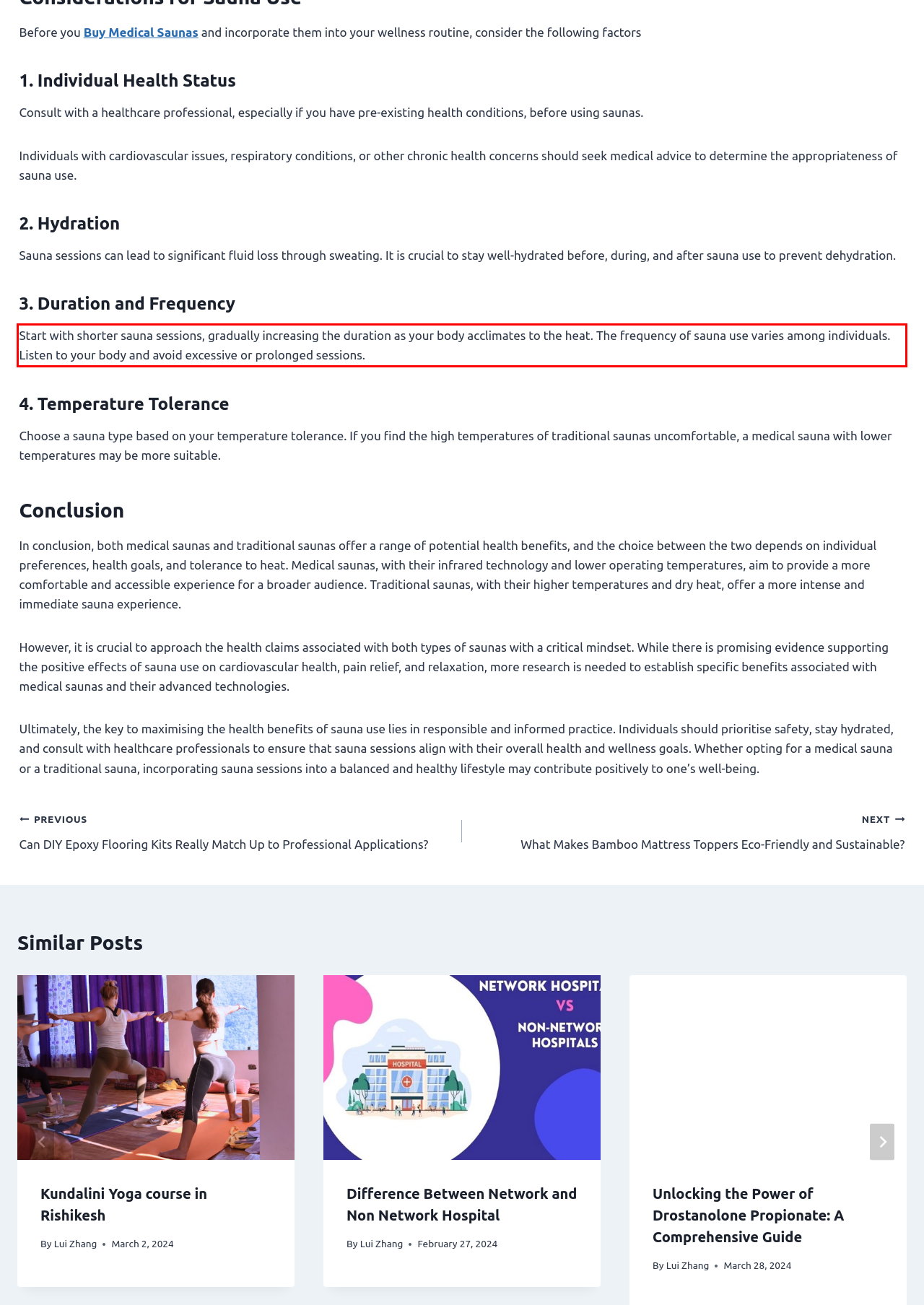Observe the screenshot of the webpage, locate the red bounding box, and extract the text content within it.

Start with shorter sauna sessions, gradually increasing the duration as your body acclimates to the heat. The frequency of sauna use varies among individuals. Listen to your body and avoid excessive or prolonged sessions.